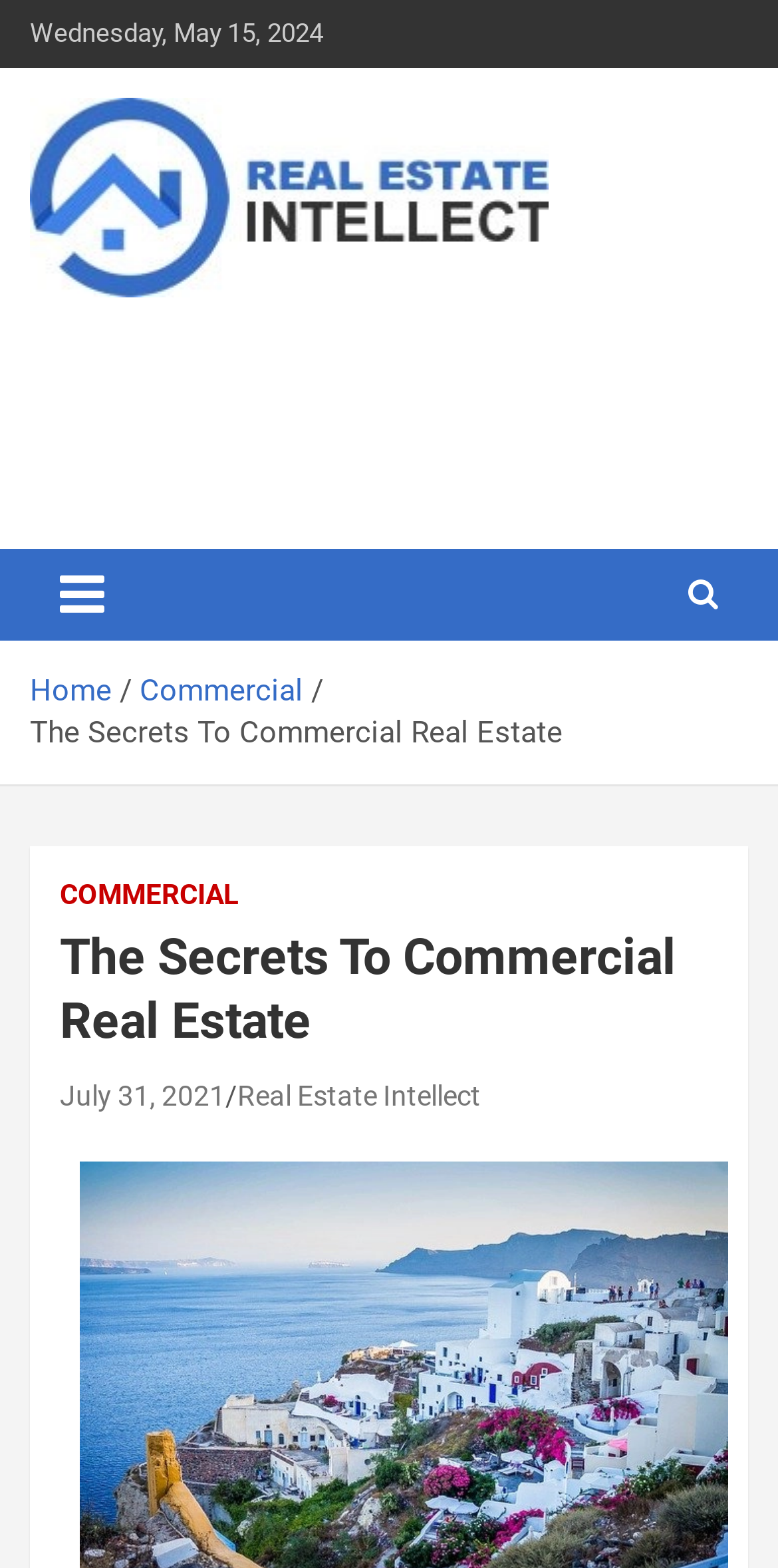Locate the bounding box coordinates of the clickable part needed for the task: "visit Real Estate Intellect".

[0.038, 0.065, 0.705, 0.096]